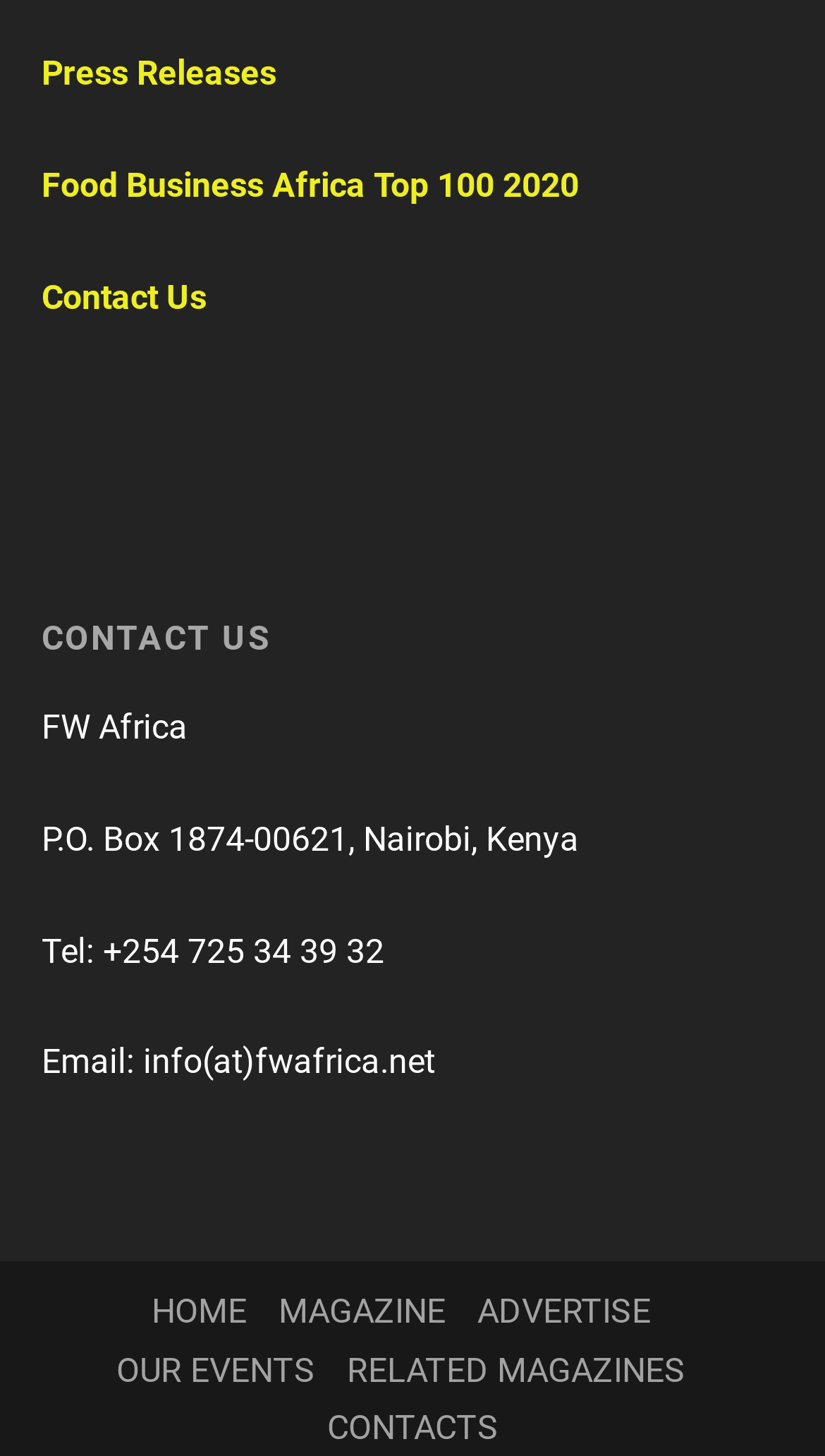Please determine the bounding box coordinates of the element to click on in order to accomplish the following task: "click on the search button". Ensure the coordinates are four float numbers ranging from 0 to 1, i.e., [left, top, right, bottom].

None